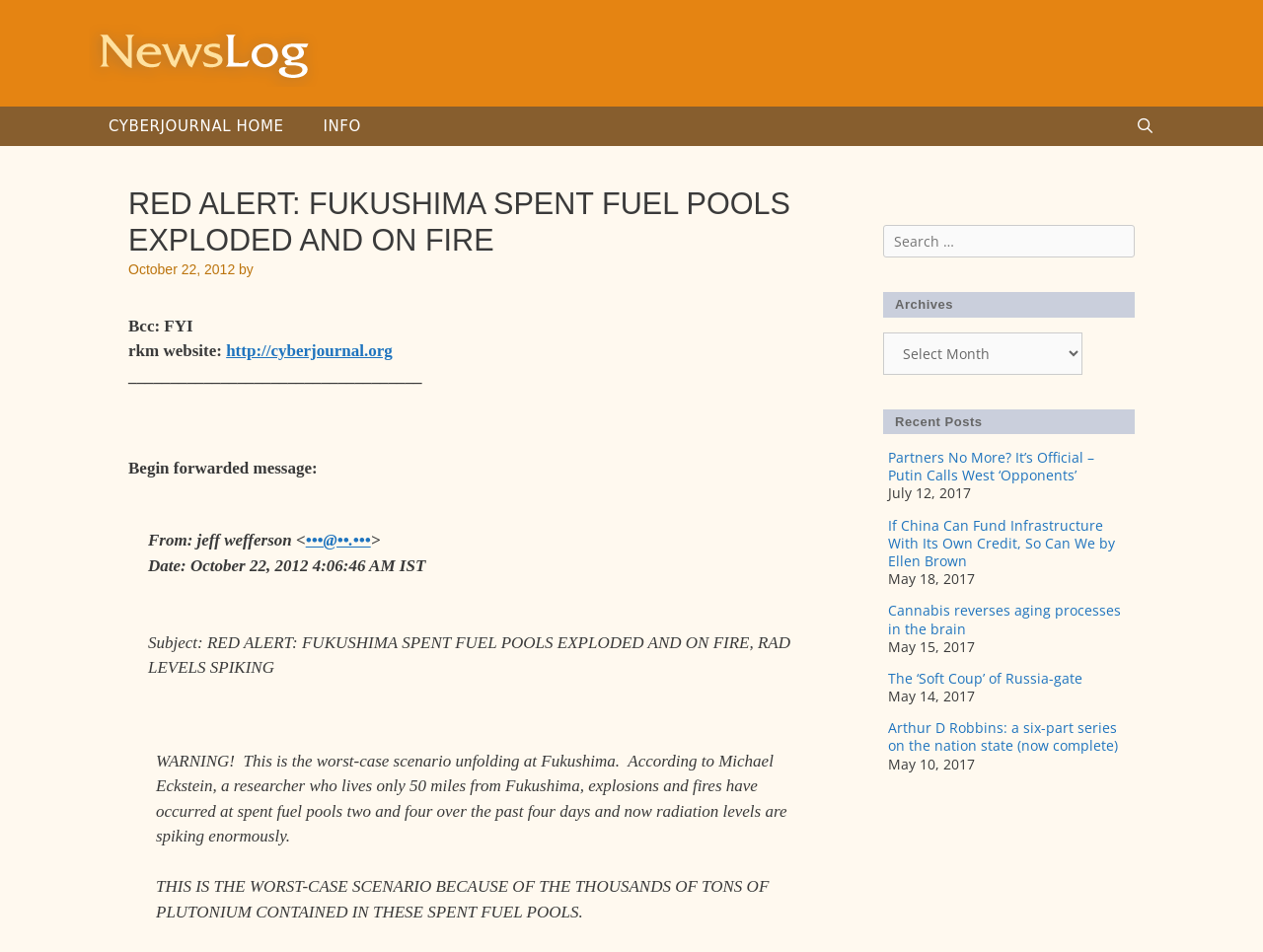Determine the bounding box for the UI element as described: "Cyberjournal Home". The coordinates should be represented as four float numbers between 0 and 1, formatted as [left, top, right, bottom].

[0.07, 0.112, 0.24, 0.153]